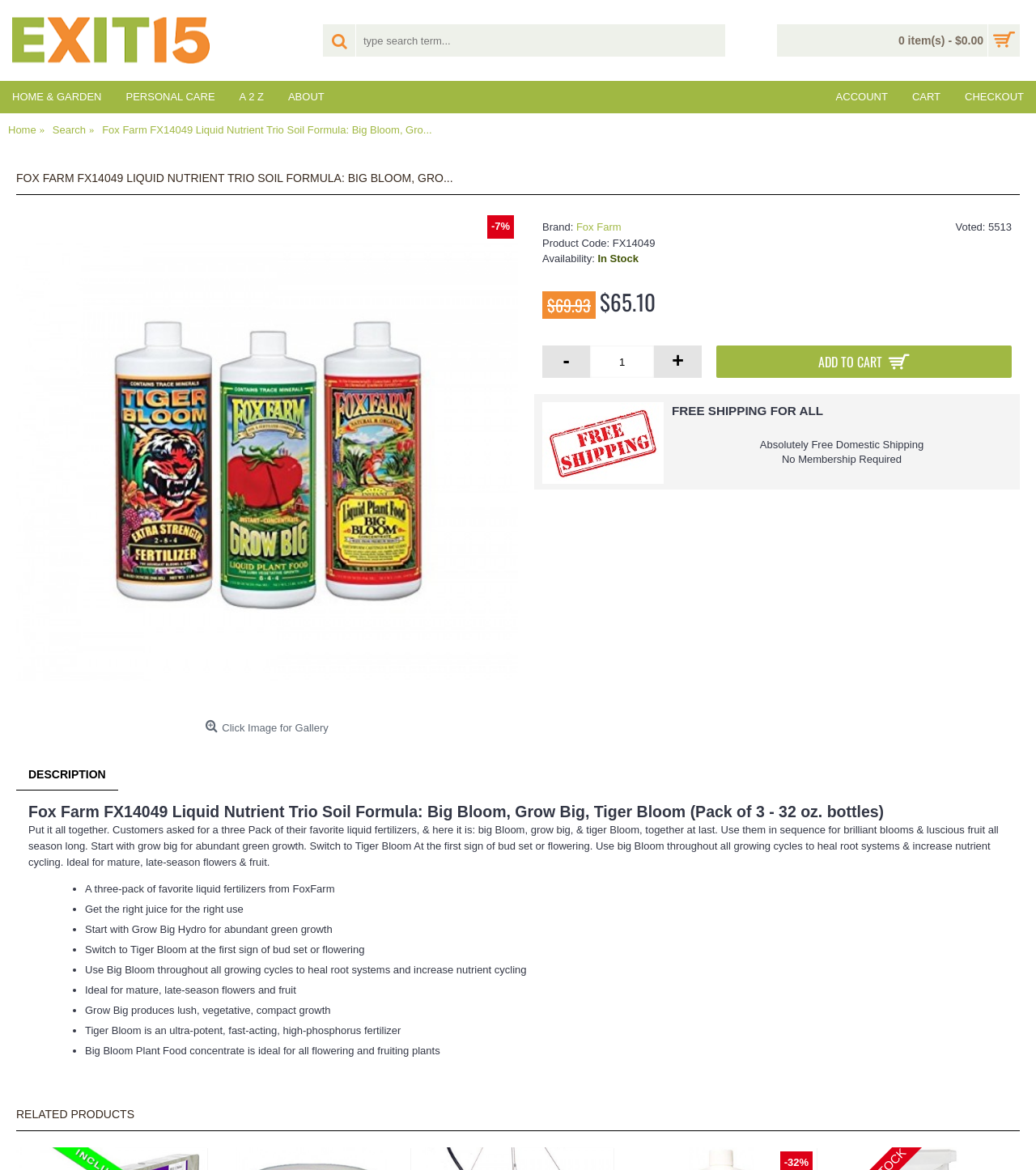Give a one-word or phrase response to the following question: Is the product in stock?

Yes